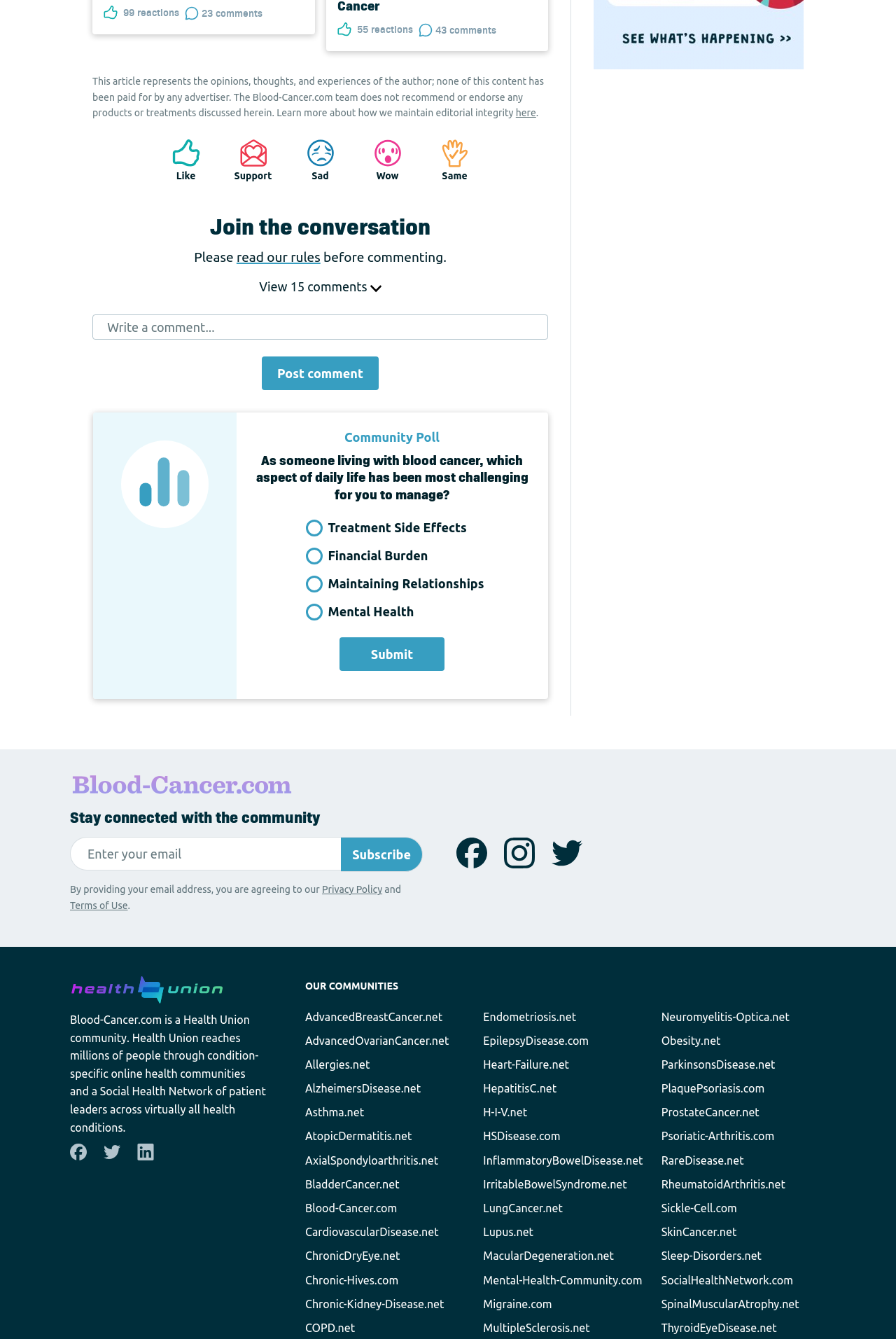Please find the bounding box for the UI element described by: "Comments43 comments".

[0.461, 0.015, 0.56, 0.03]